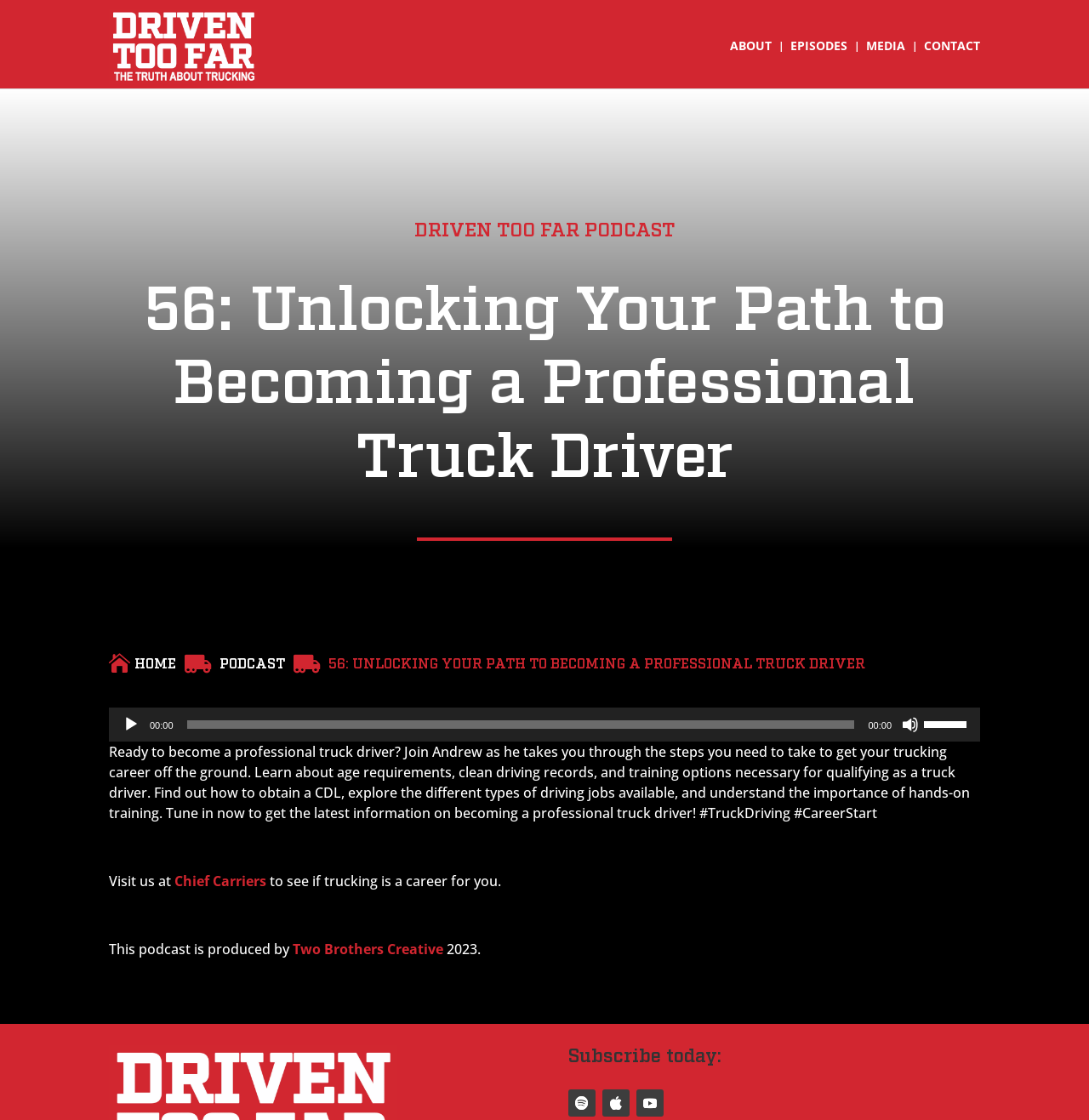How many social media links are there at the bottom of the page?
Look at the image and respond to the question as thoroughly as possible.

I counted the number of link elements at the bottom of the page with icons, which are '', '', and '', and found that there are 3 social media links in total.